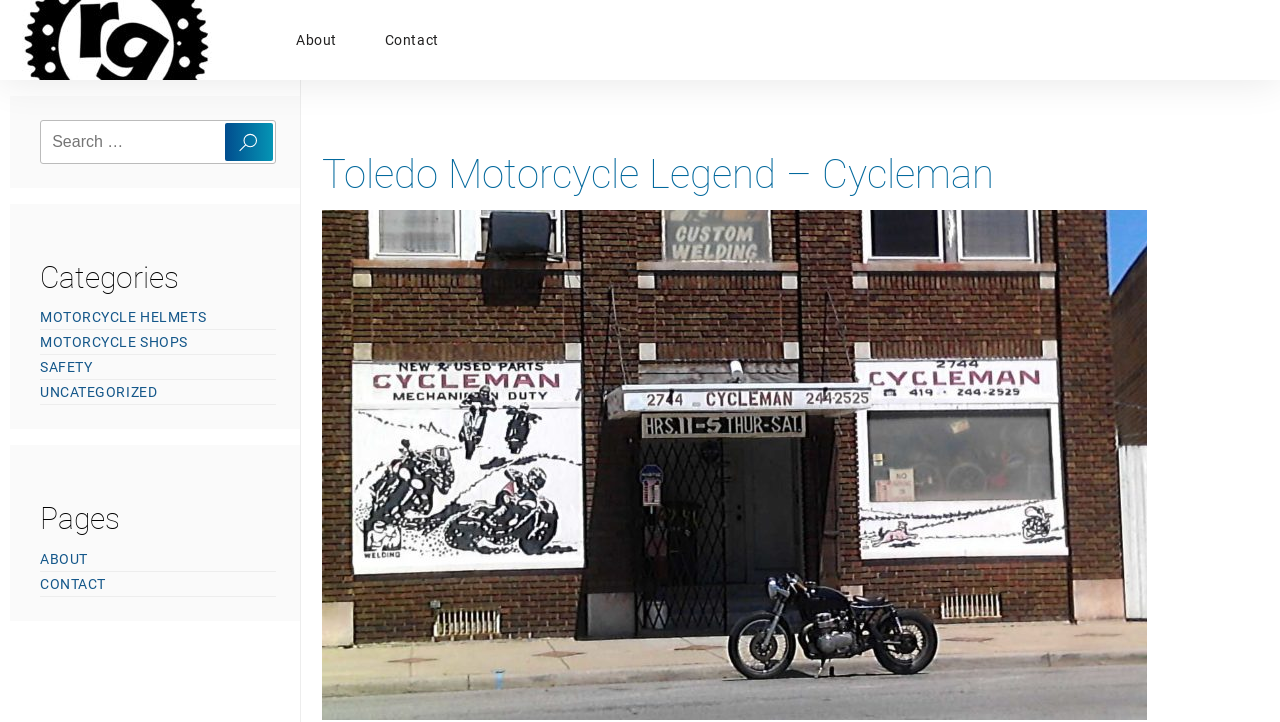Find the bounding box coordinates of the element's region that should be clicked in order to follow the given instruction: "Visit the About page". The coordinates should consist of four float numbers between 0 and 1, i.e., [left, top, right, bottom].

[0.216, 0.0, 0.279, 0.111]